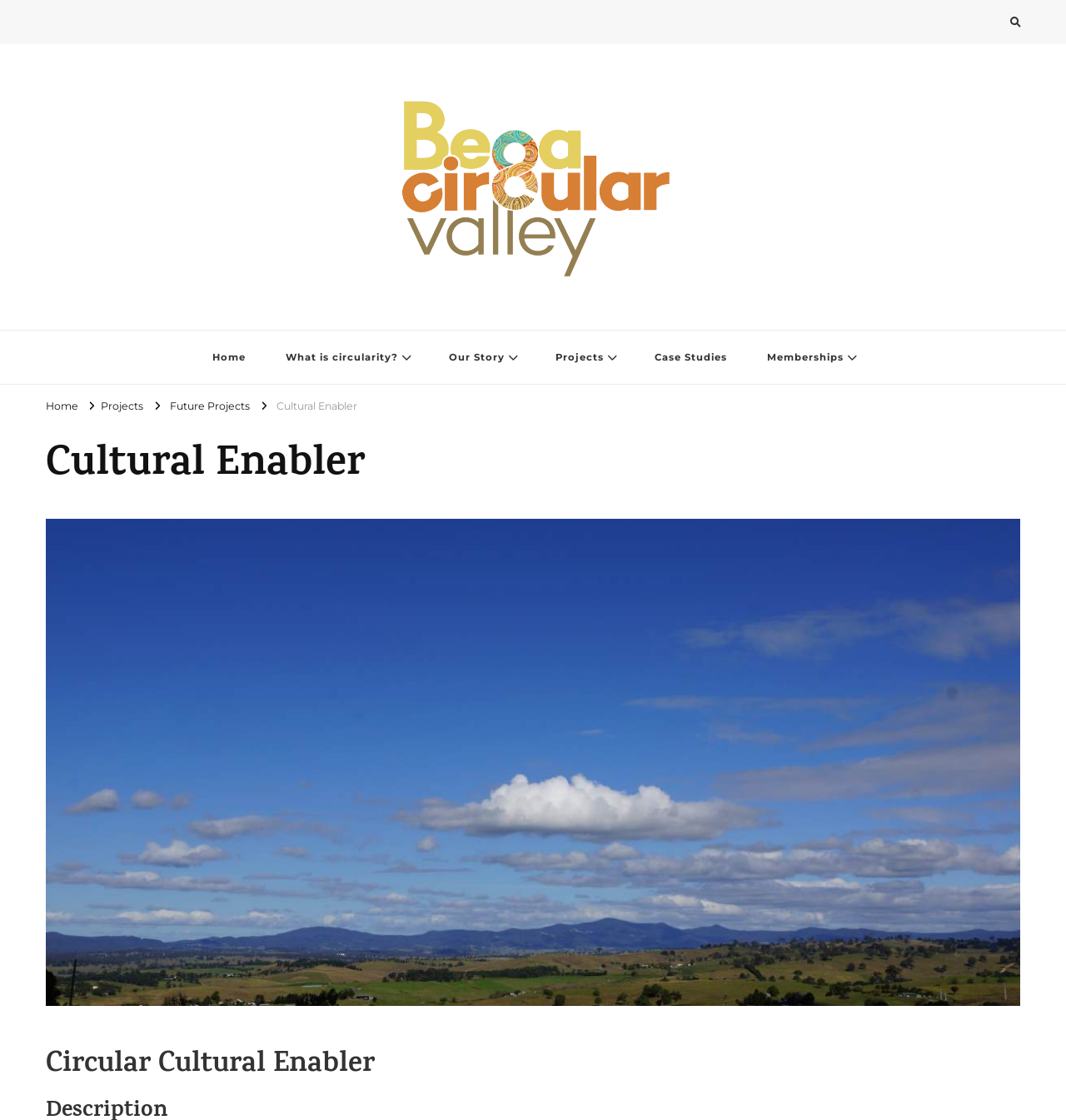What is the name of the community?
Please provide a comprehensive answer to the question based on the webpage screenshot.

The name of the community can be inferred from the link 'Bega Circular Valley' and the image with the same name, which suggests that the community is related to Bega Valley.